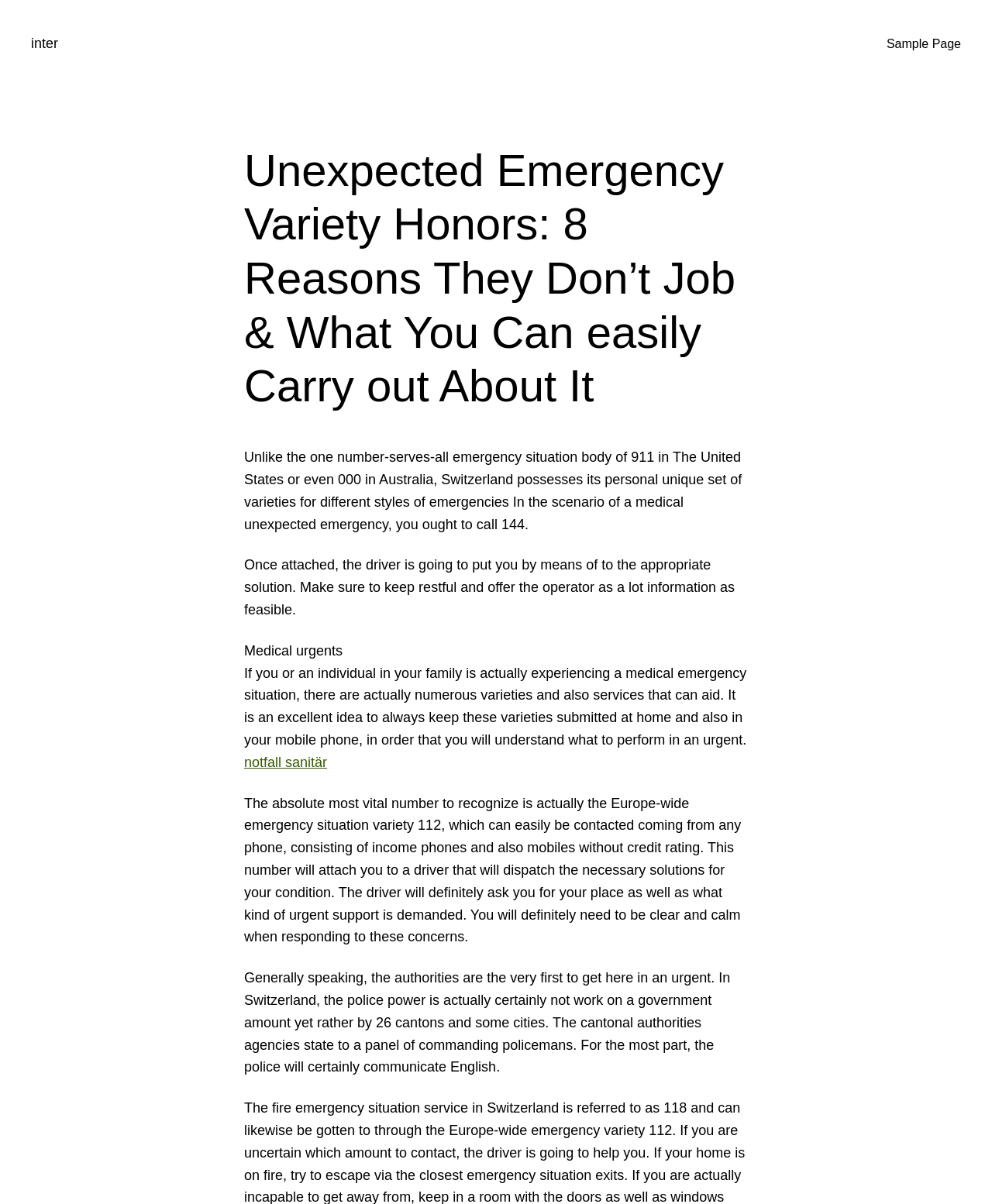What should you do when calling 144?
Based on the image, answer the question with as much detail as possible.

When calling 144, the driver will put you through to the appropriate solution. Make sure to keep calm and offer the operator as much information as possible.